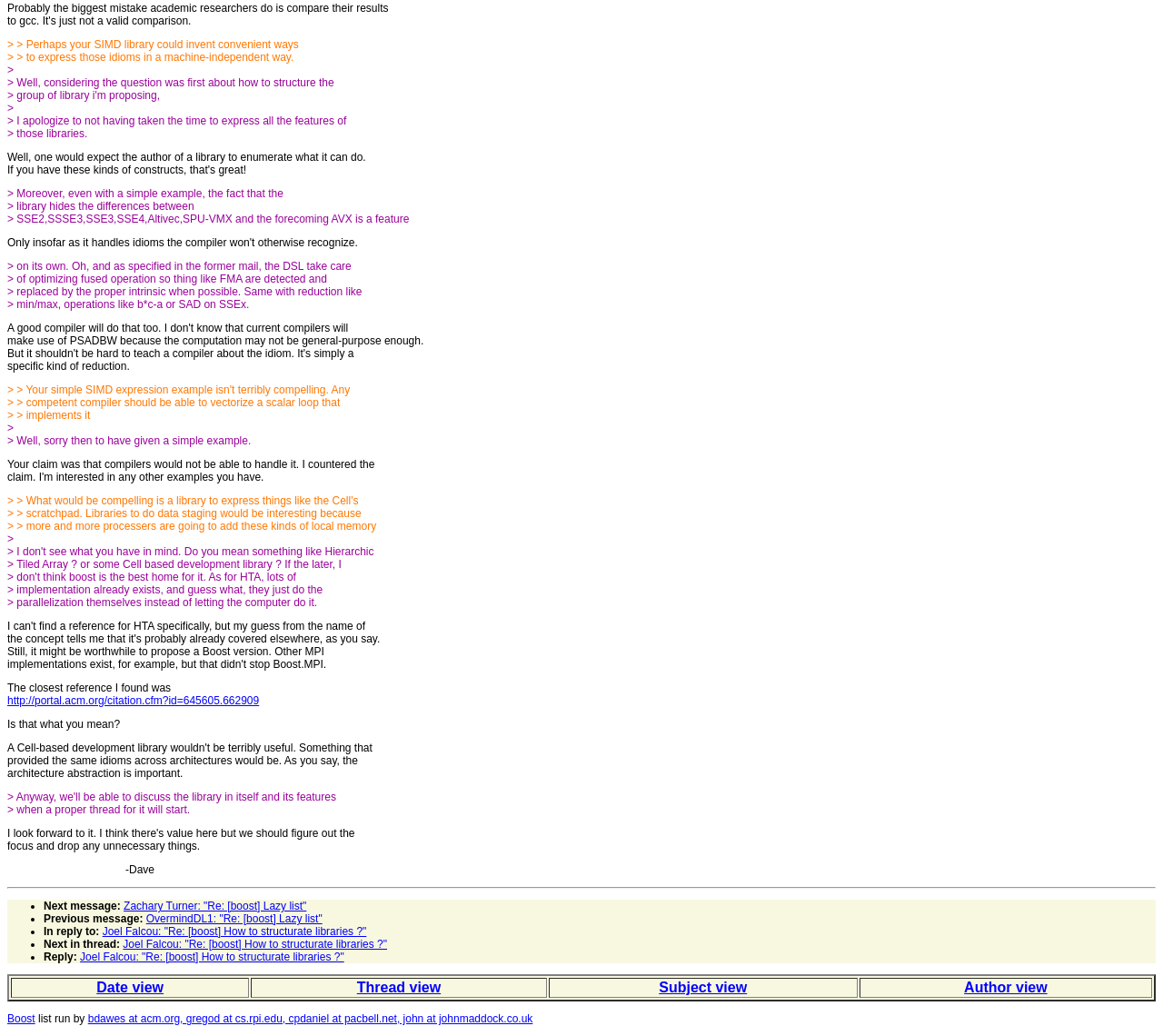Determine the bounding box coordinates of the area to click in order to meet this instruction: "Click on the link to view the Boost list".

[0.006, 0.977, 0.03, 0.989]